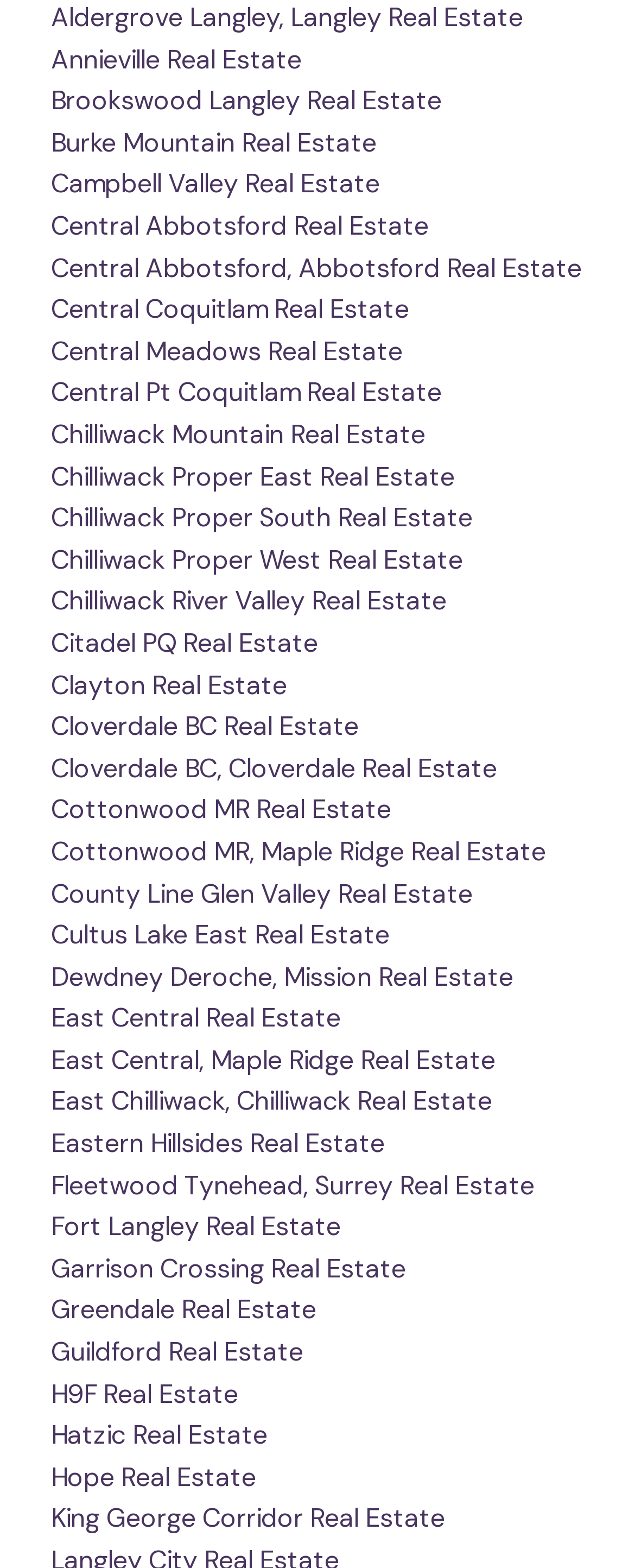Please analyze the image and give a detailed answer to the question:
How many locations are listed on this webpage?

By counting the number of links on the webpage, I estimate that there are more than 40 locations listed, each with its own 'Real Estate' link.